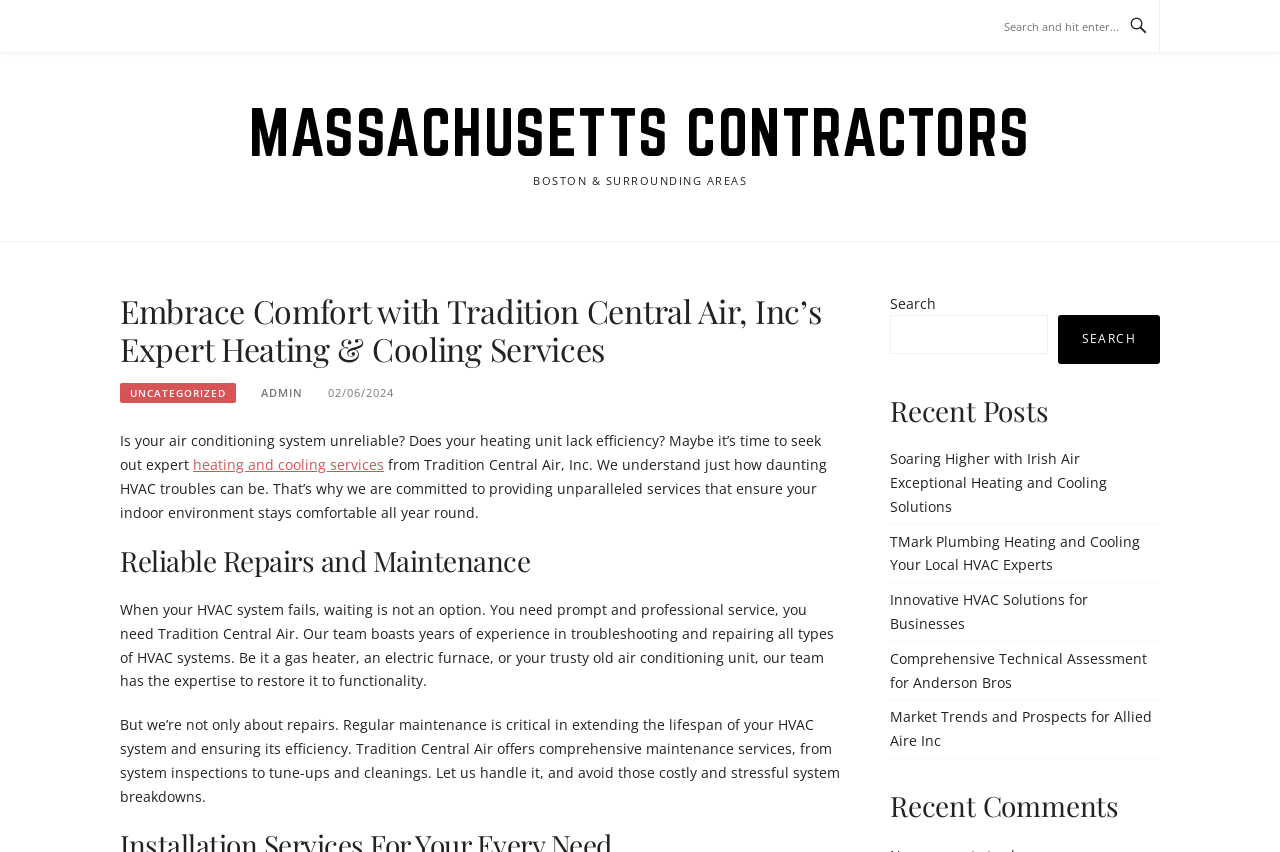Your task is to find and give the main heading text of the webpage.

Embrace Comfort with Tradition Central Air, Inc’s Expert Heating & Cooling Services